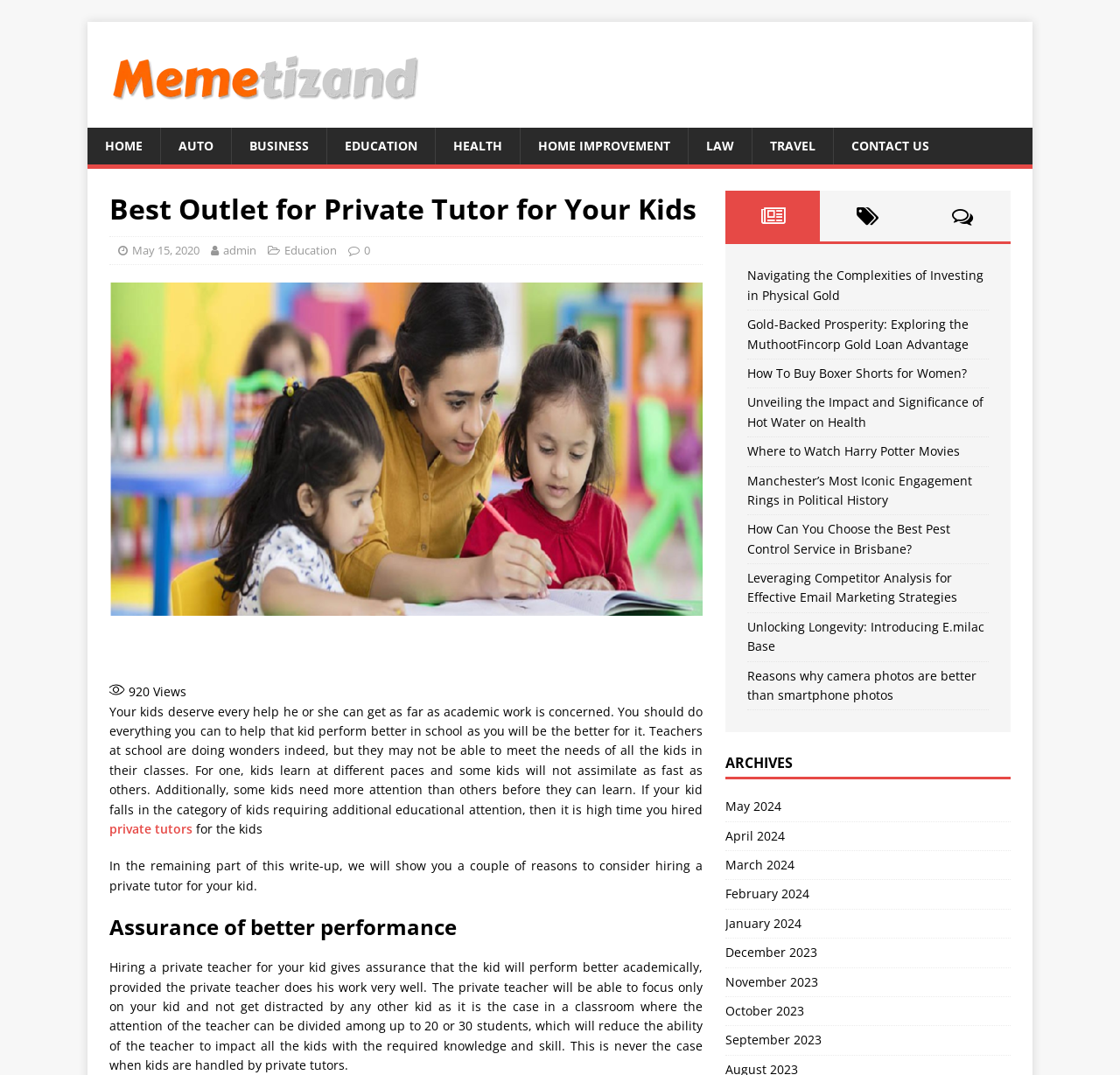Locate the UI element described by Law and provide its bounding box coordinates. Use the format (top-left x, top-left y, bottom-right x, bottom-right y) with all values as floating point numbers between 0 and 1.

[0.614, 0.119, 0.671, 0.153]